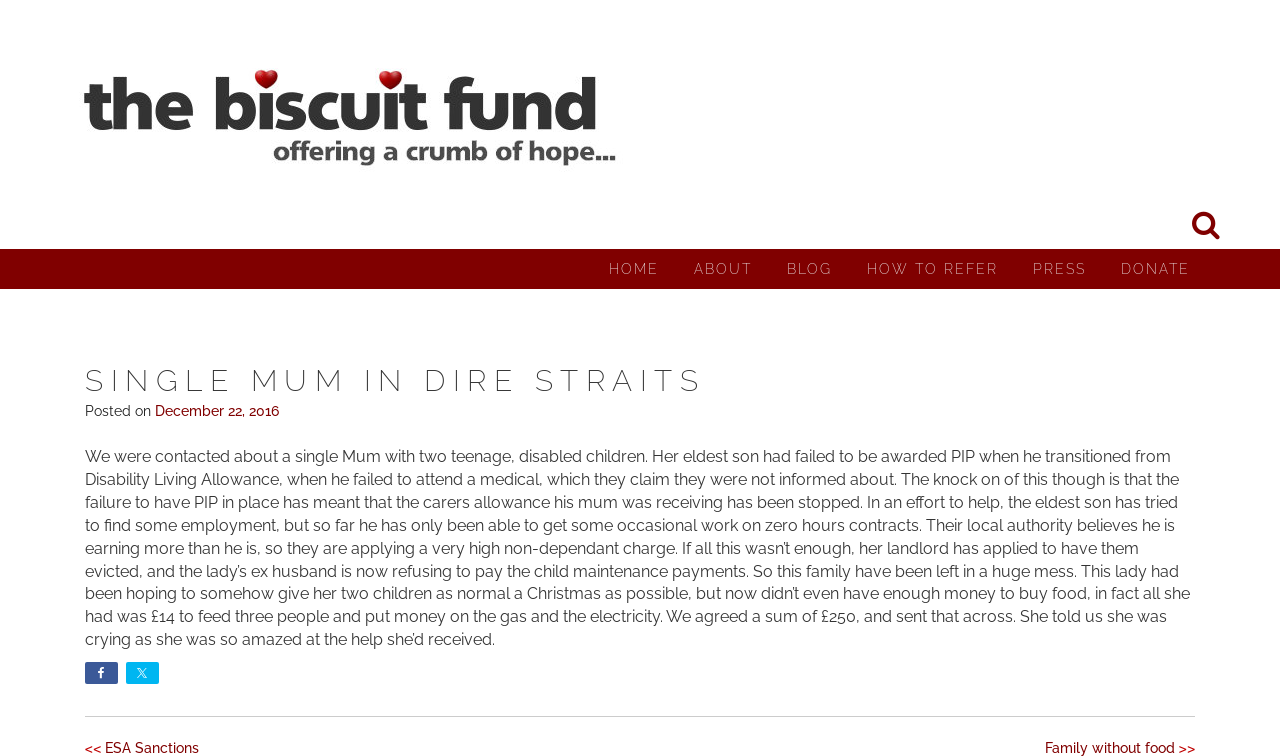Use a single word or phrase to answer the following:
What is the name of the organization?

The Biscuit Fund